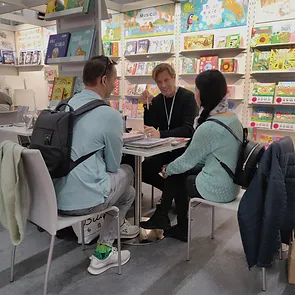What type of materials are on the shelves?
Using the visual information, answer the question in a single word or phrase.

Colorful books